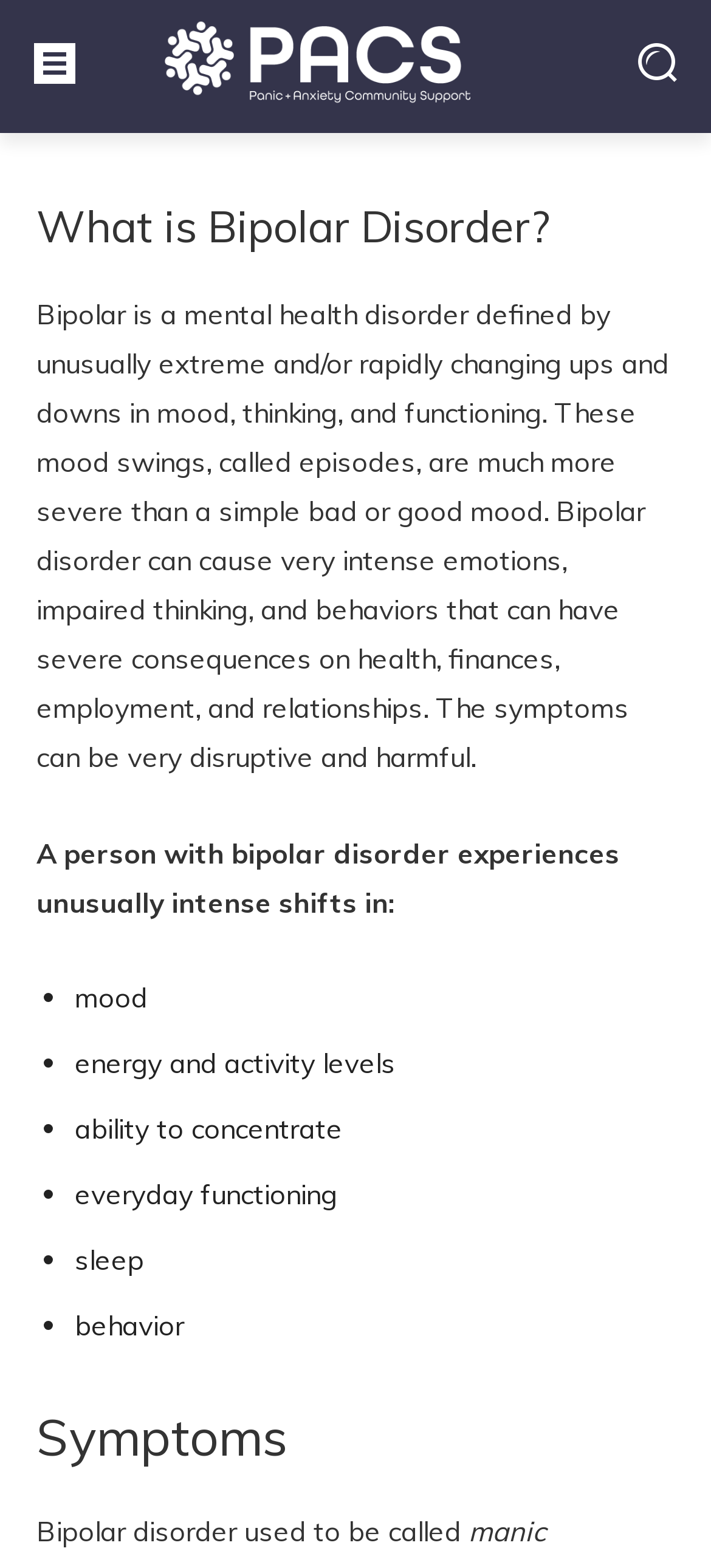What is the position of the 'What is Bipolar Disorder?' heading?
Using the image, elaborate on the answer with as much detail as possible.

Based on the bounding box coordinates, the 'What is Bipolar Disorder?' heading is located at the top-left of the webpage, with coordinates [0.051, 0.125, 0.949, 0.162]. This indicates that the heading is positioned near the top of the webpage and spans most of the width.